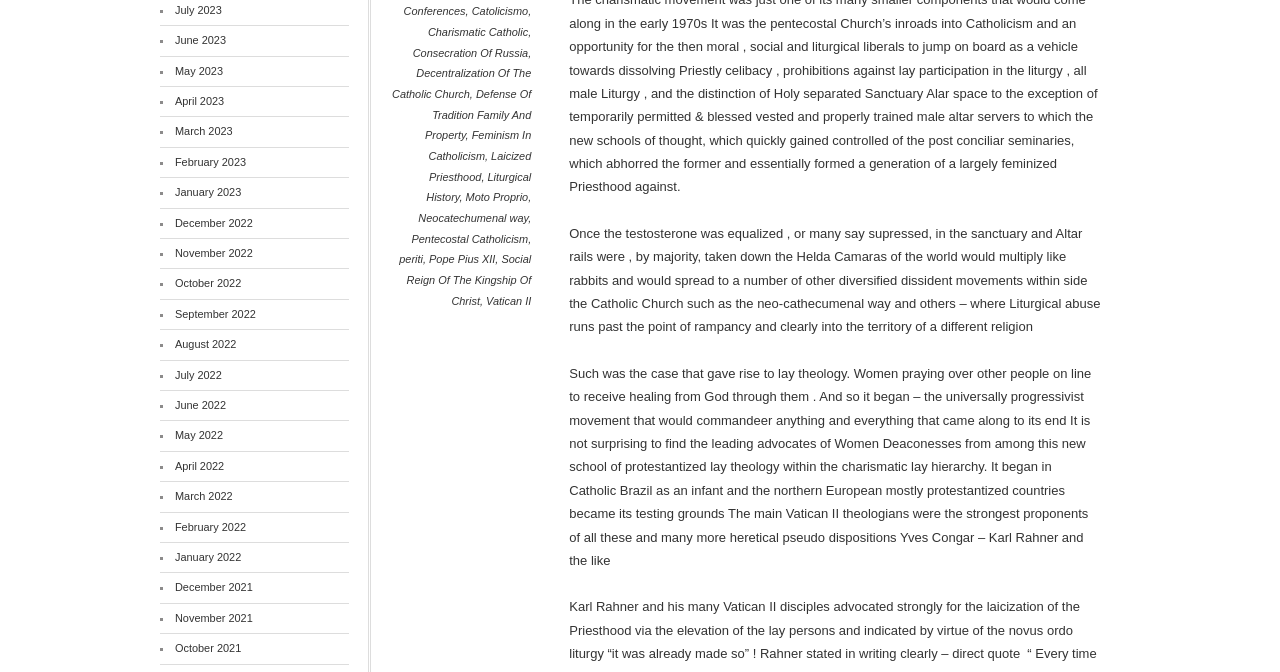What is the topic of the second static text?
Refer to the screenshot and deliver a thorough answer to the question presented.

I looked at the OCR text of the second static text element, and it appears to be discussing the Catholic Church and its related topics.